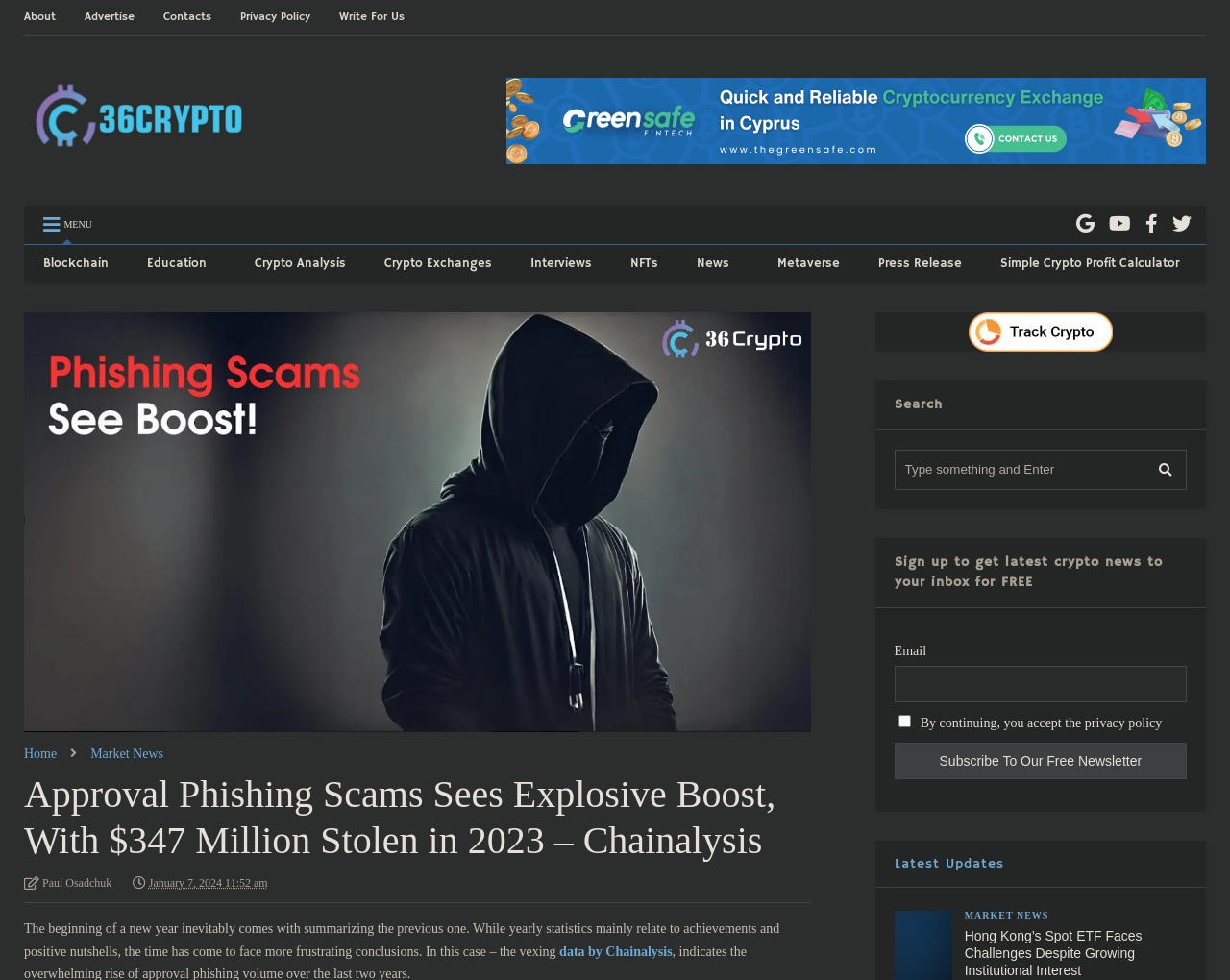Based on the element description Advertise, identify the bounding box of the UI element in the given webpage screenshot. The coordinates should be in the format (top-left x, top-left y, bottom-right x, bottom-right y) and must be between 0 and 1.

[0.069, 0.0, 0.133, 0.035]